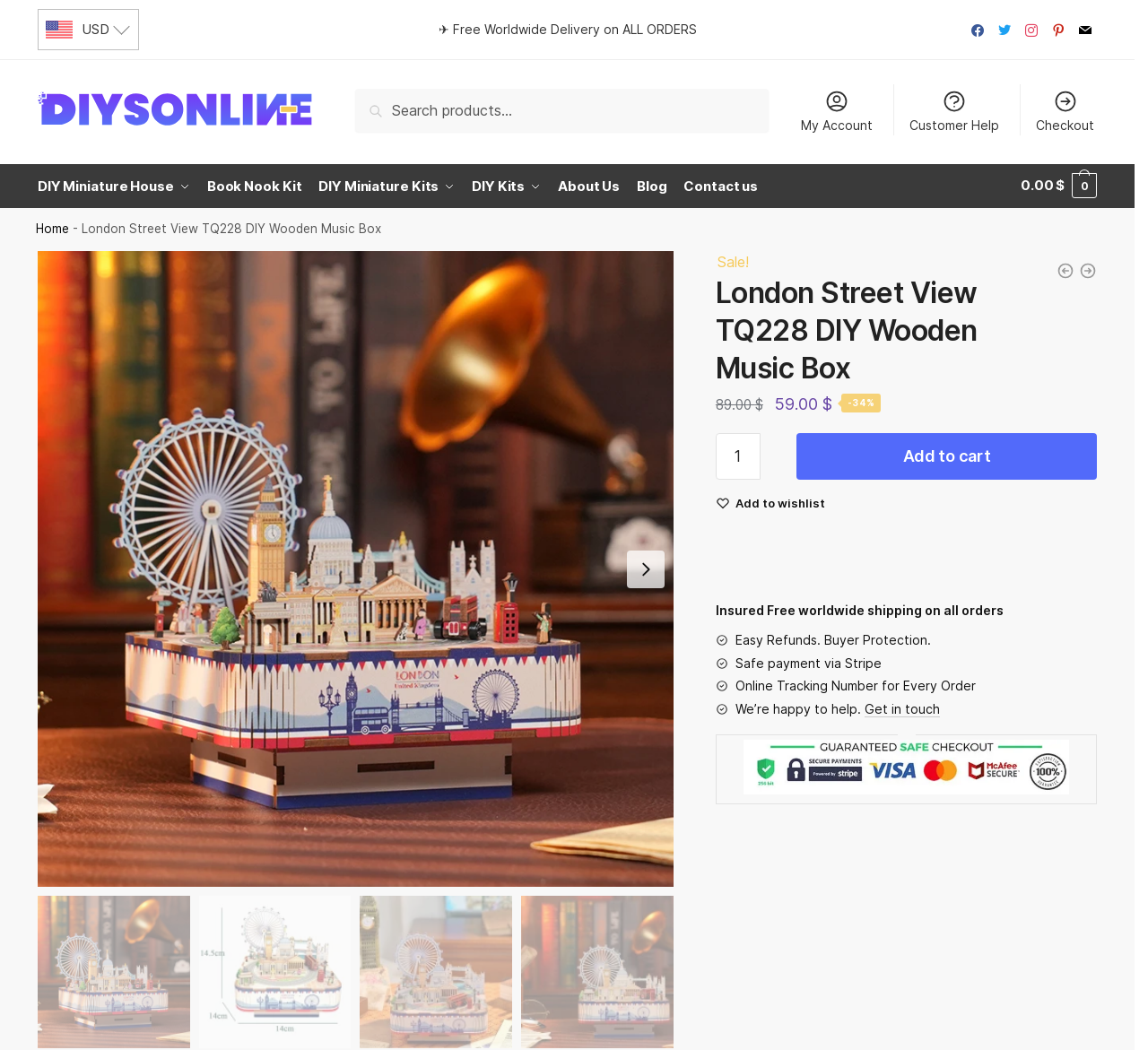What is the purpose of the search bar?
Answer with a single word or short phrase according to what you see in the image.

To search for products